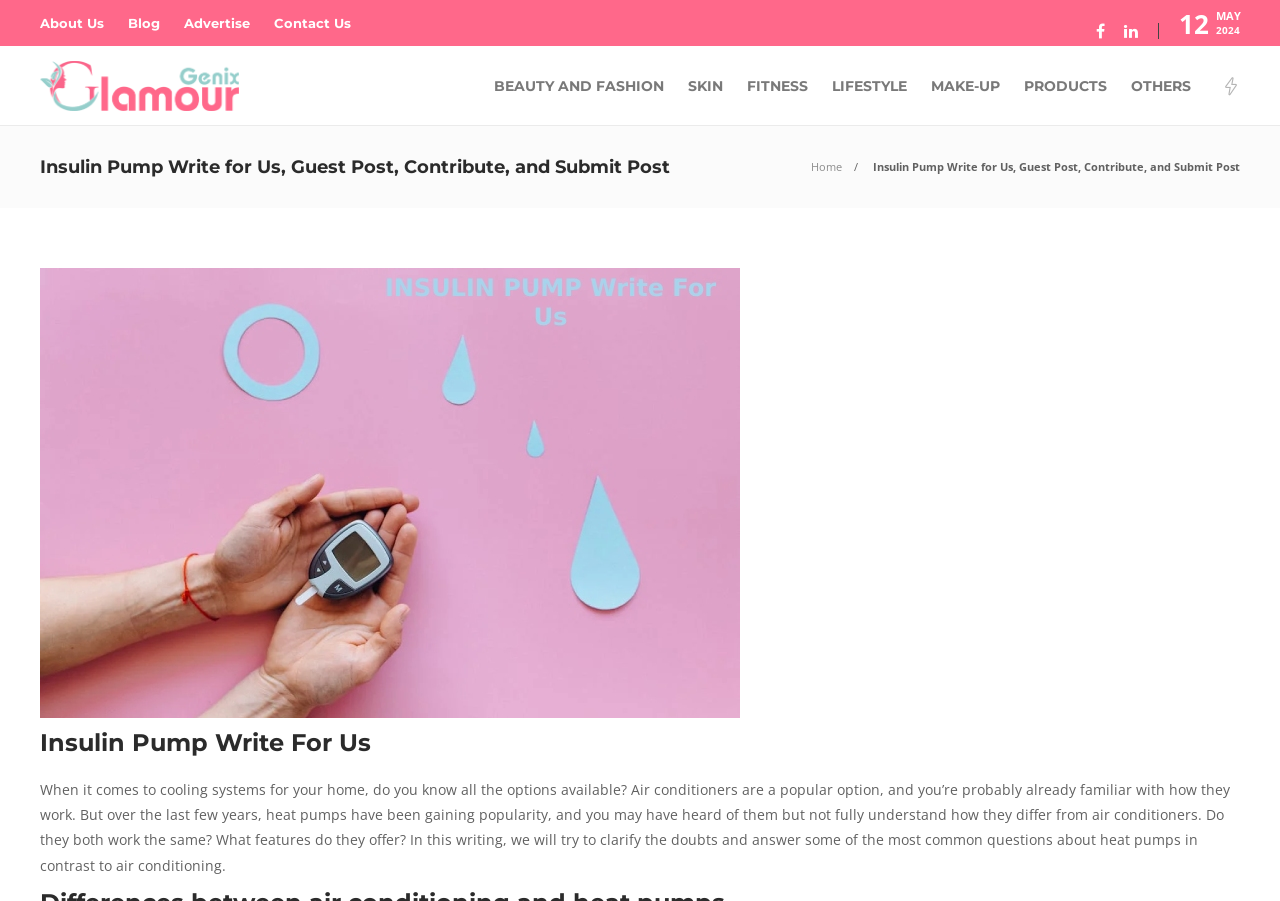Kindly determine the bounding box coordinates for the area that needs to be clicked to execute this instruction: "Read the article about 'Nvidia RTX 4070 Ti Vs RTX 4080'".

None